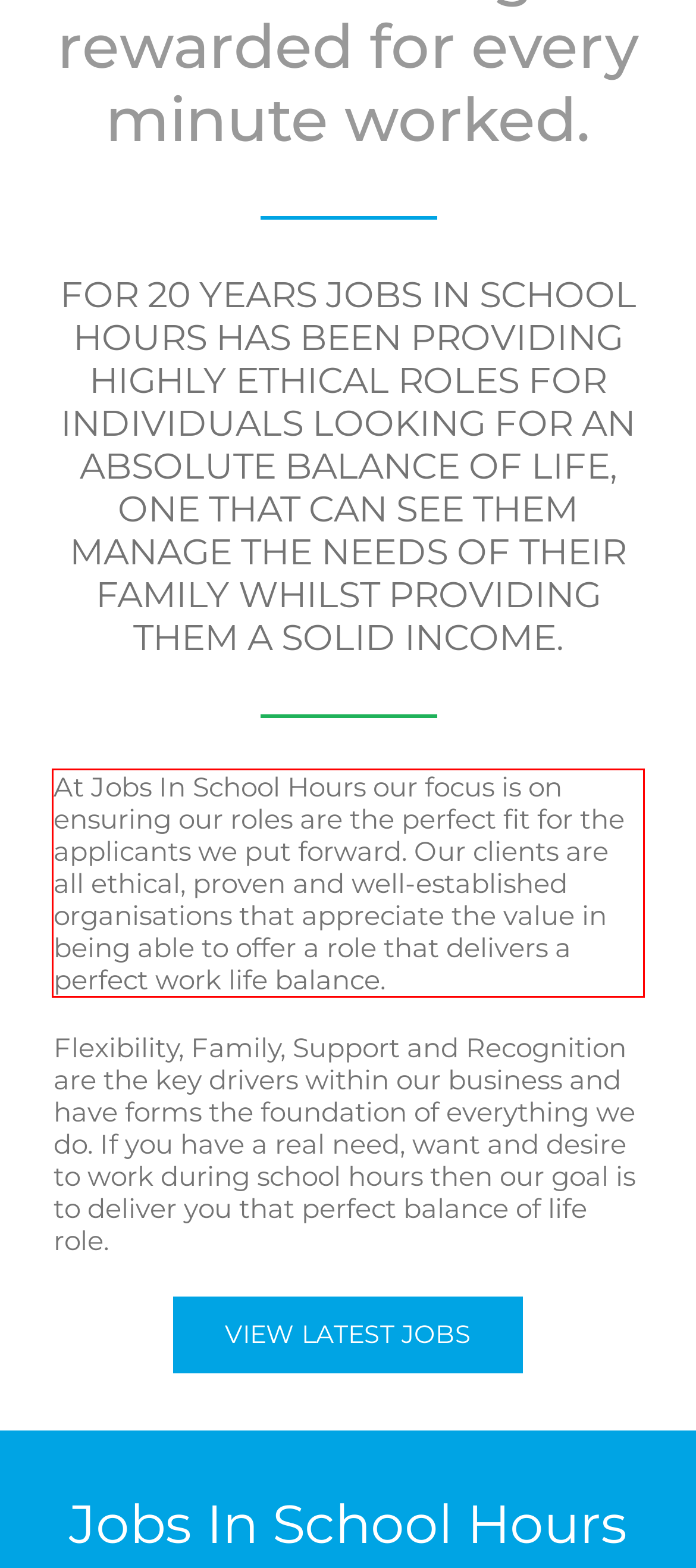Within the screenshot of a webpage, identify the red bounding box and perform OCR to capture the text content it contains.

At Jobs In School Hours our focus is on ensuring our roles are the perfect fit for the applicants we put forward. Our clients are all ethical, proven and well-established organisations that appreciate the value in being able to offer a role that delivers a perfect work life balance.